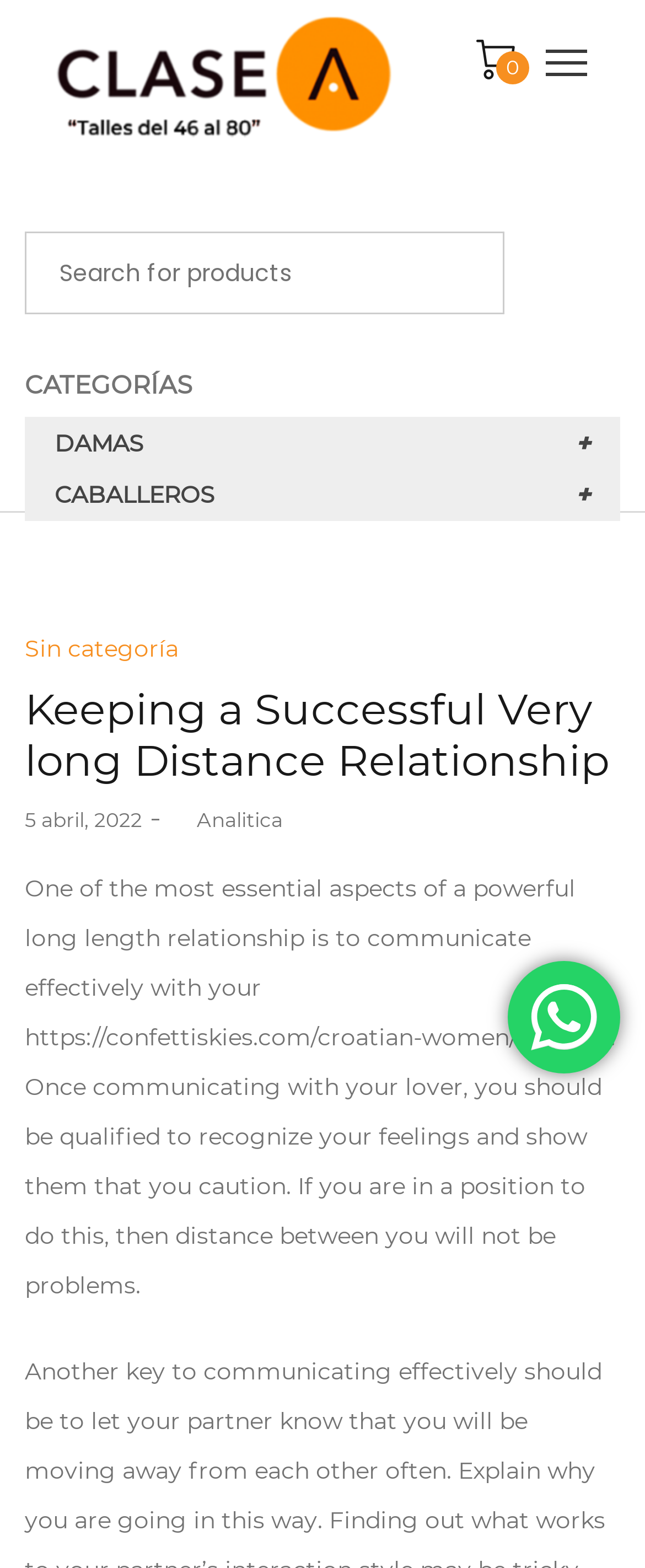Please identify the bounding box coordinates of the area that needs to be clicked to fulfill the following instruction: "Visit the website about Croatian women."

[0.038, 0.652, 0.803, 0.671]